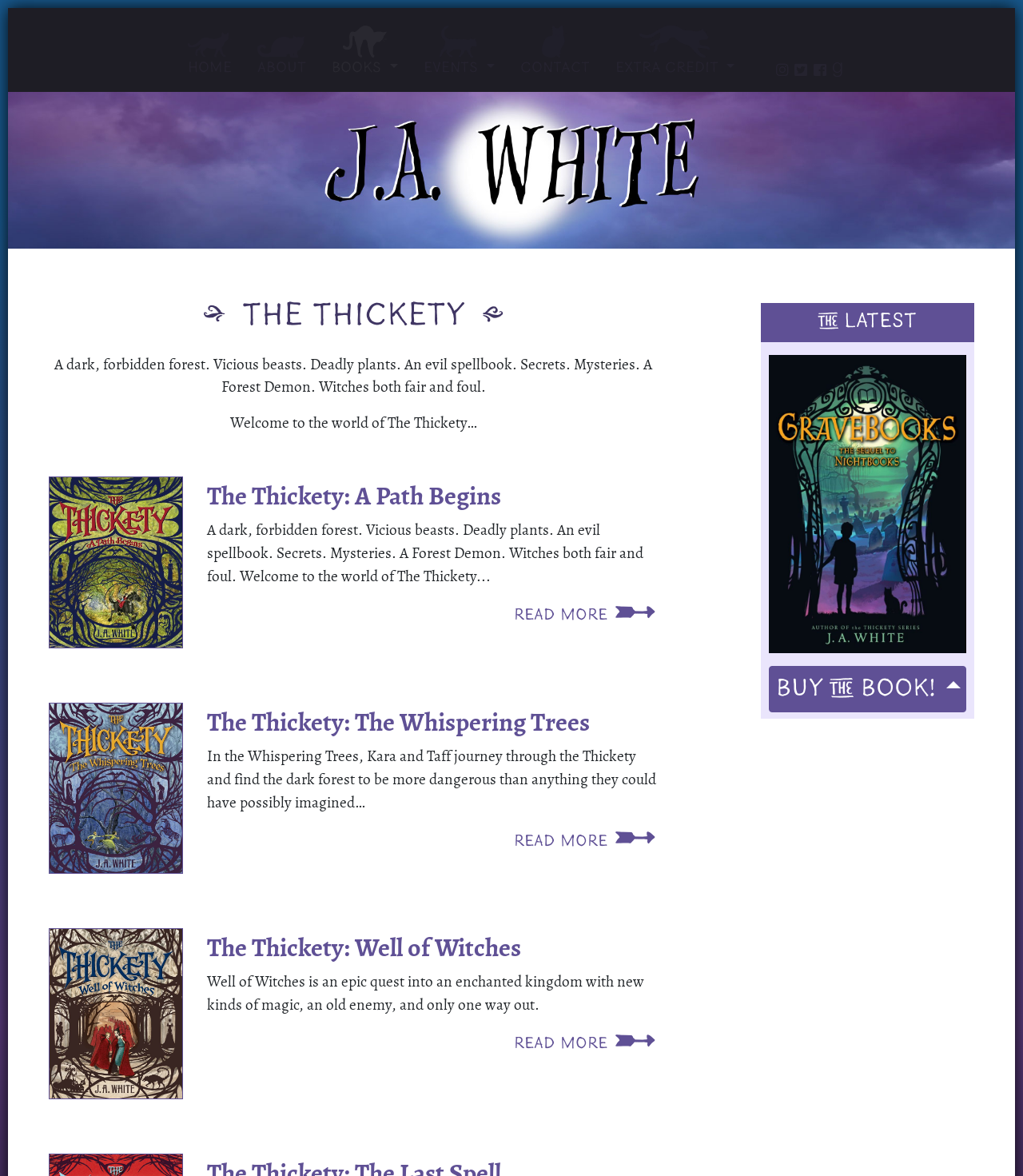What is the title of the first book?
Using the visual information from the image, give a one-word or short-phrase answer.

The Thickety: A Path Begins